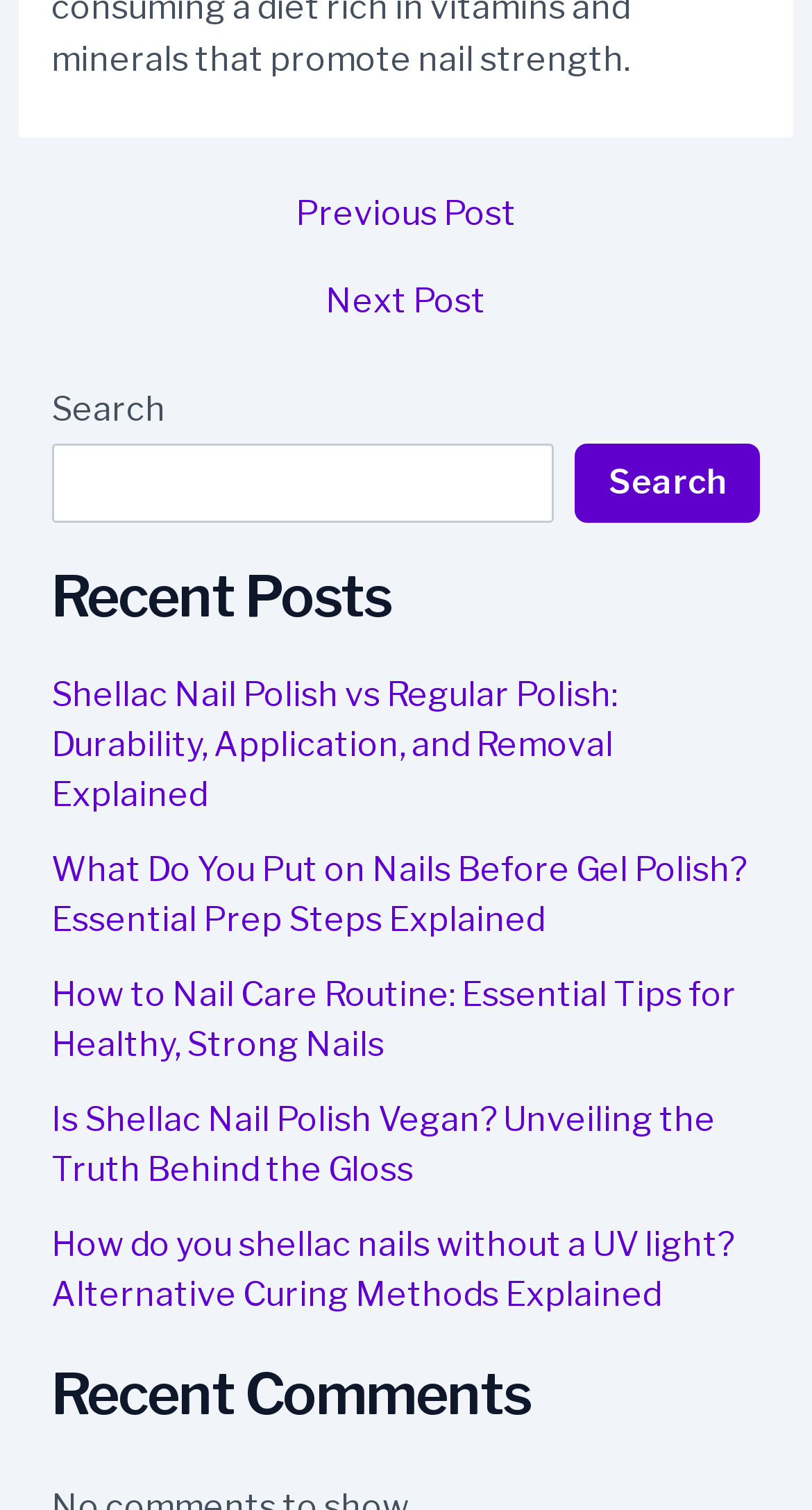Highlight the bounding box coordinates of the element that should be clicked to carry out the following instruction: "Go to previous post". The coordinates must be given as four float numbers ranging from 0 to 1, i.e., [left, top, right, bottom].

[0.046, 0.131, 0.954, 0.153]